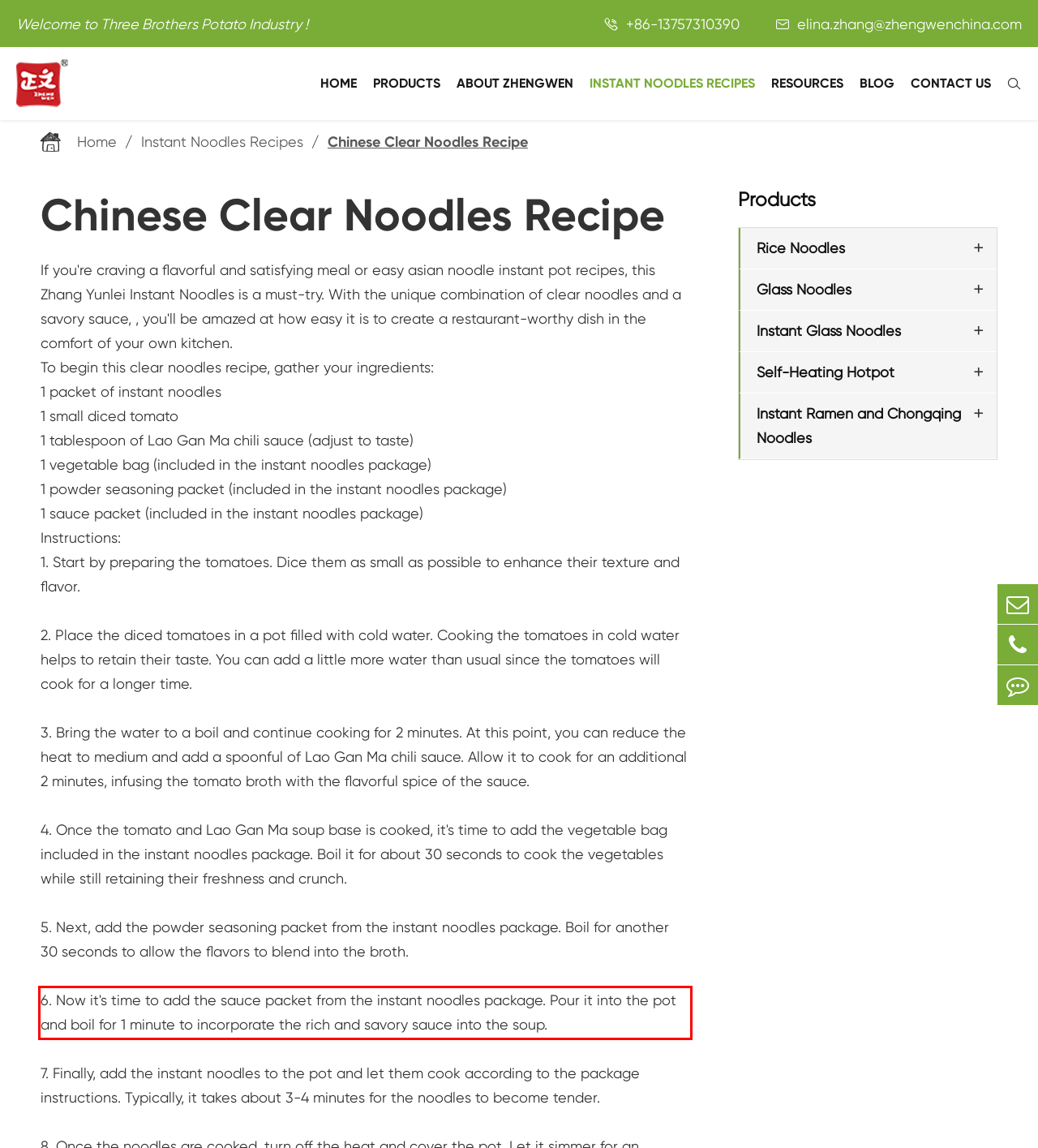Please use OCR to extract the text content from the red bounding box in the provided webpage screenshot.

6. Now it's time to add the sauce packet from the instant noodles package. Pour it into the pot and boil for 1 minute to incorporate the rich and savory sauce into the soup.